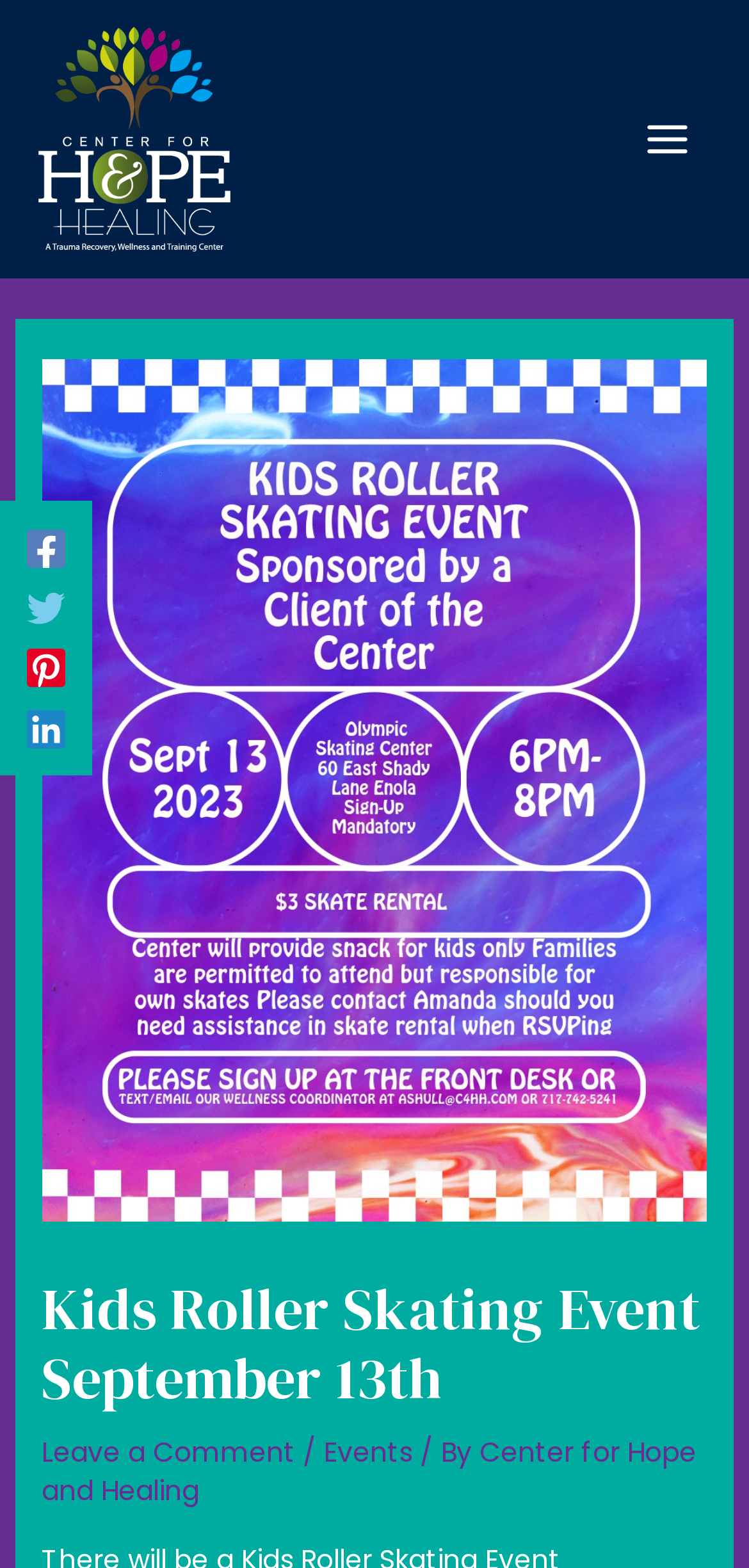Look at the image and give a detailed response to the following question: What is the location of the event?

I found the location of the event by looking at the image element with the text 'Kids Roller Skating Event September 13, 2023 from 6pm to 8pm at Olympic Skating Center in Enola, PA.' which is a child of the HeaderAsNonLandmark element.